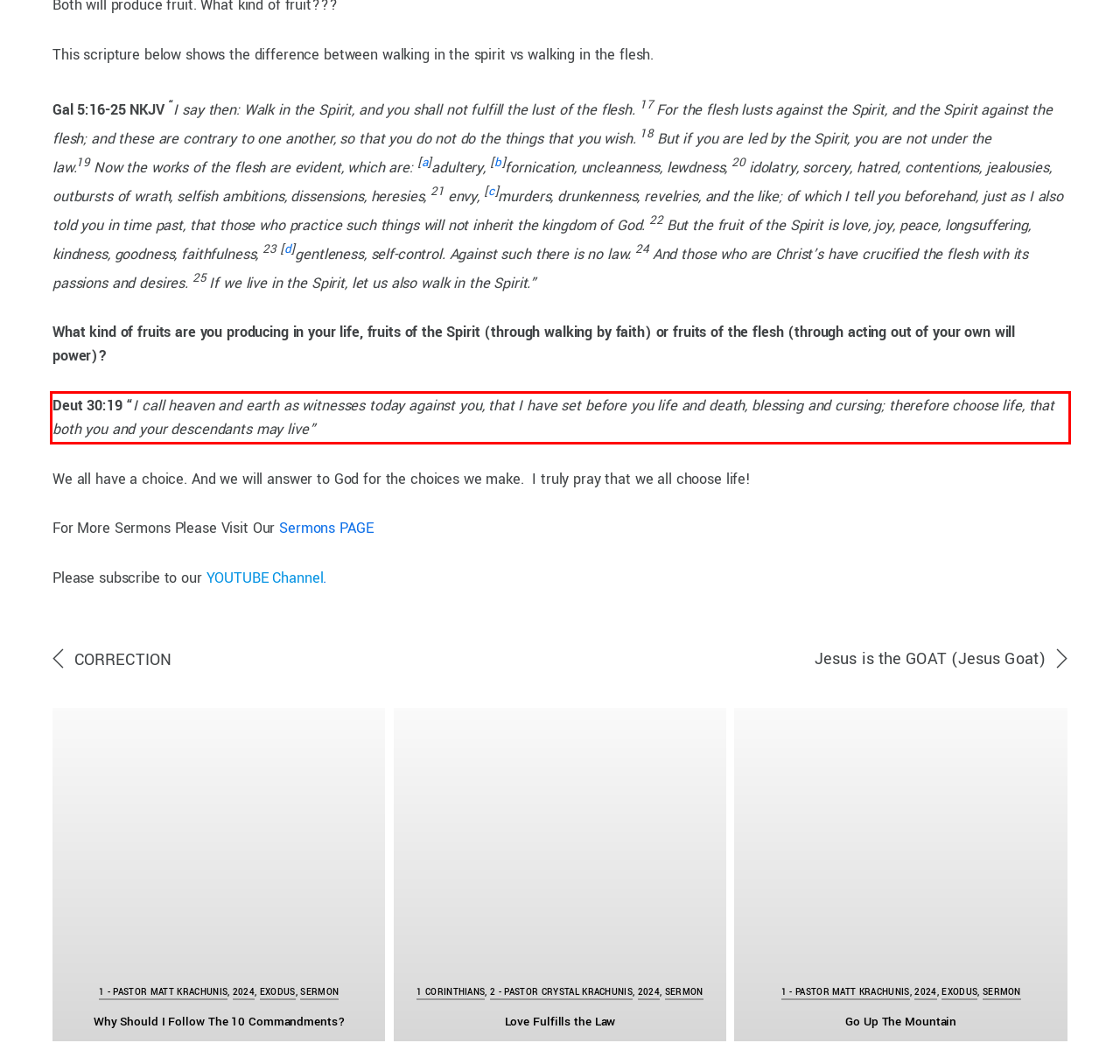Inspect the webpage screenshot that has a red bounding box and use OCR technology to read and display the text inside the red bounding box.

Deut 30:19 “I call heaven and earth as witnesses today against you, that I have set before you life and death, blessing and cursing; therefore choose life, that both you and your descendants may live”